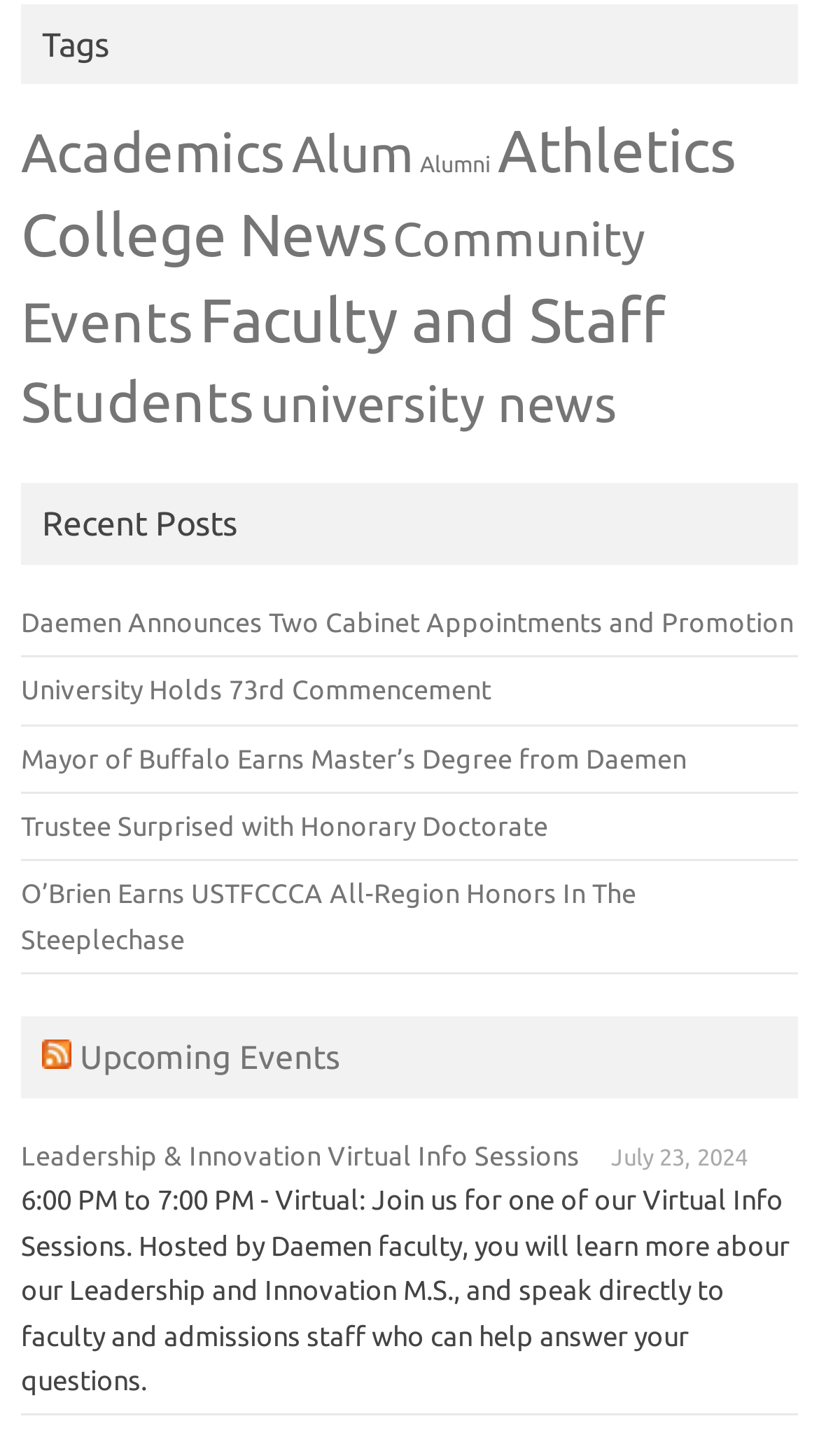Predict the bounding box of the UI element that fits this description: "College News".

[0.026, 0.137, 0.472, 0.183]